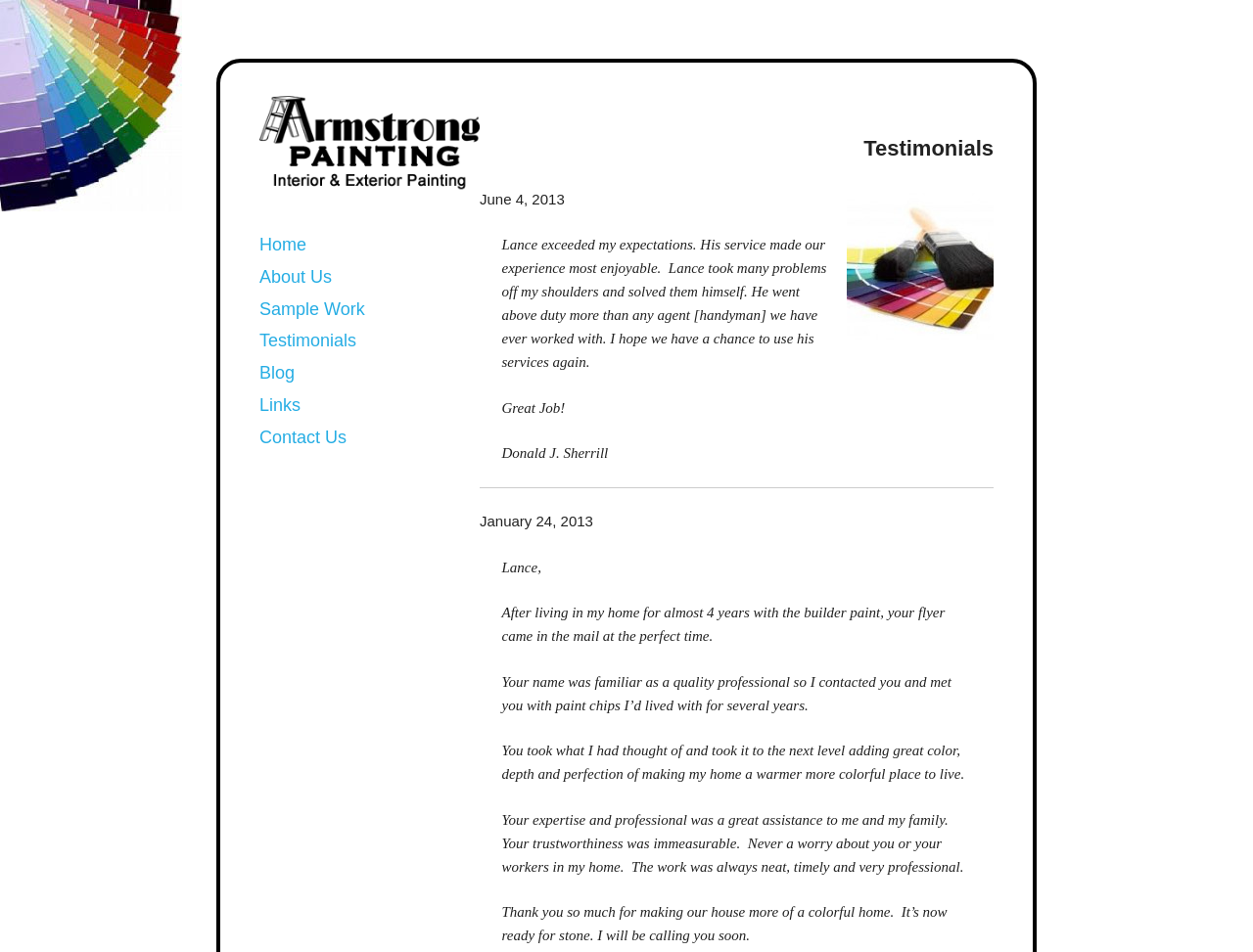What is the name of the painting company?
Can you provide a detailed and comprehensive answer to the question?

I inferred this answer by looking at the link 'Armstrong Painting in Mooresville' at the top of the webpage, which suggests that the webpage is related to a painting company called Armstrong Painting.